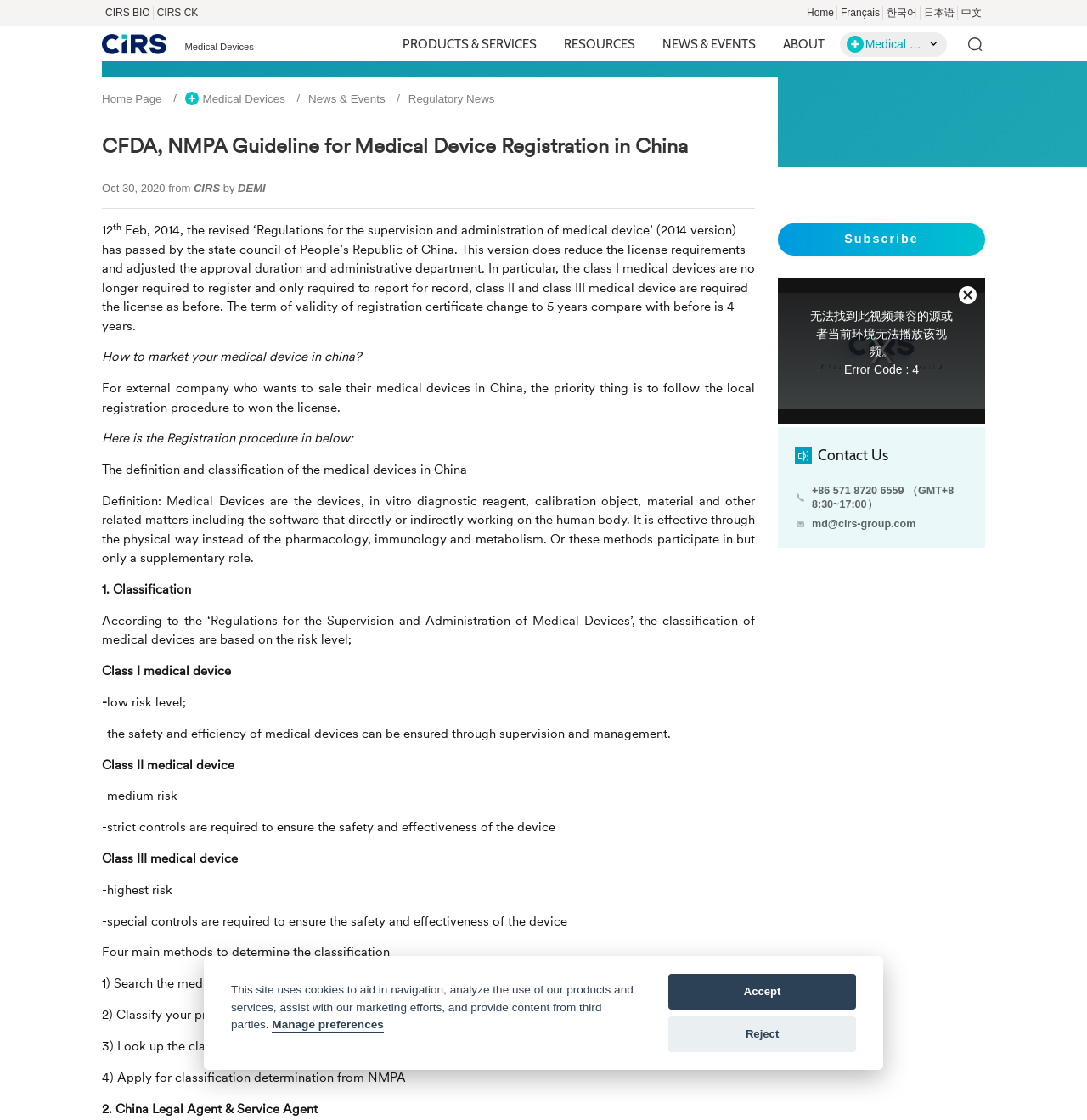Determine the coordinates of the bounding box for the clickable area needed to execute this instruction: "Read The Covid-19 situation in India: A crime against humanity?".

None